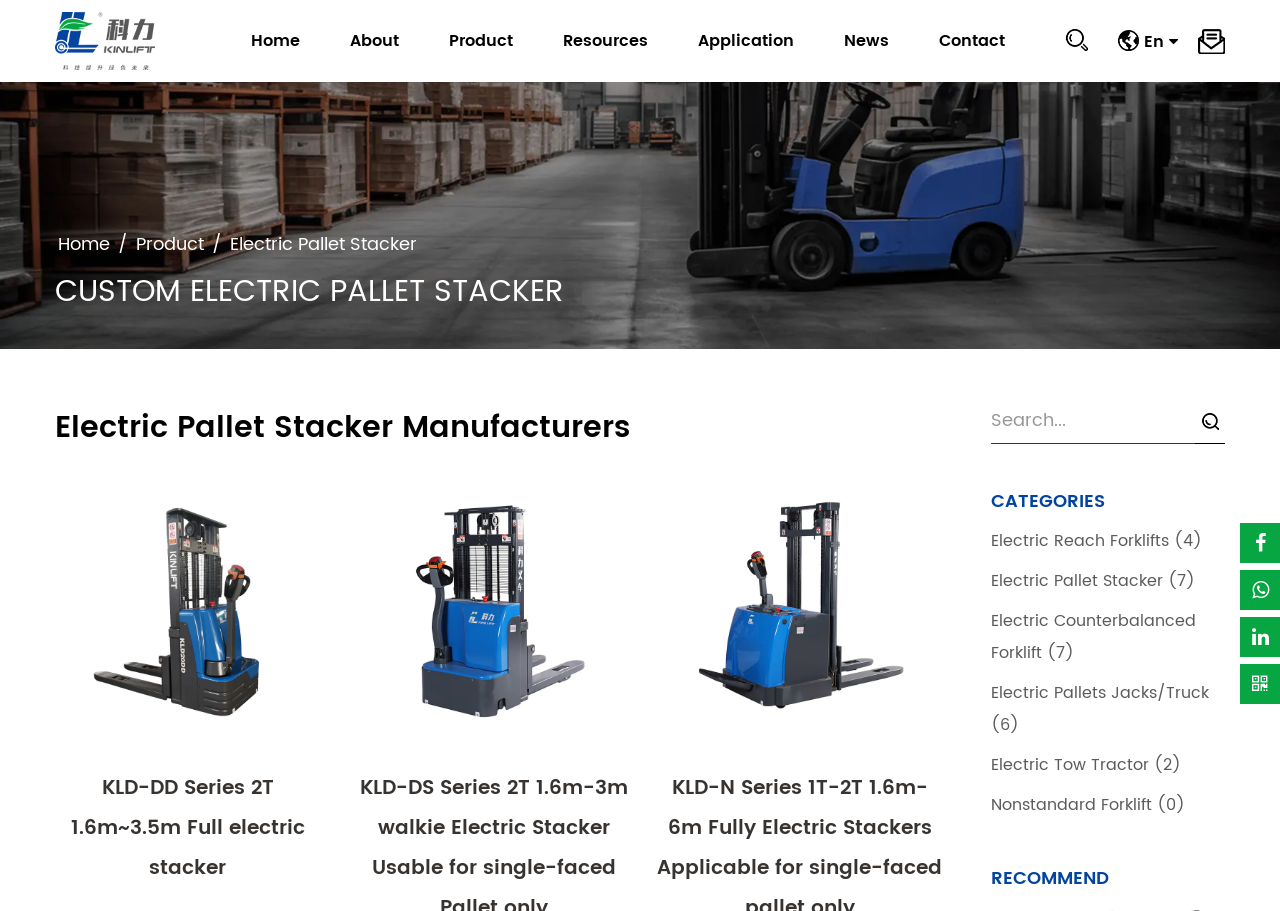Find the bounding box coordinates of the clickable element required to execute the following instruction: "Read the company news". Provide the coordinates as four float numbers between 0 and 1, i.e., [left, top, right, bottom].

[0.664, 0.077, 0.781, 0.079]